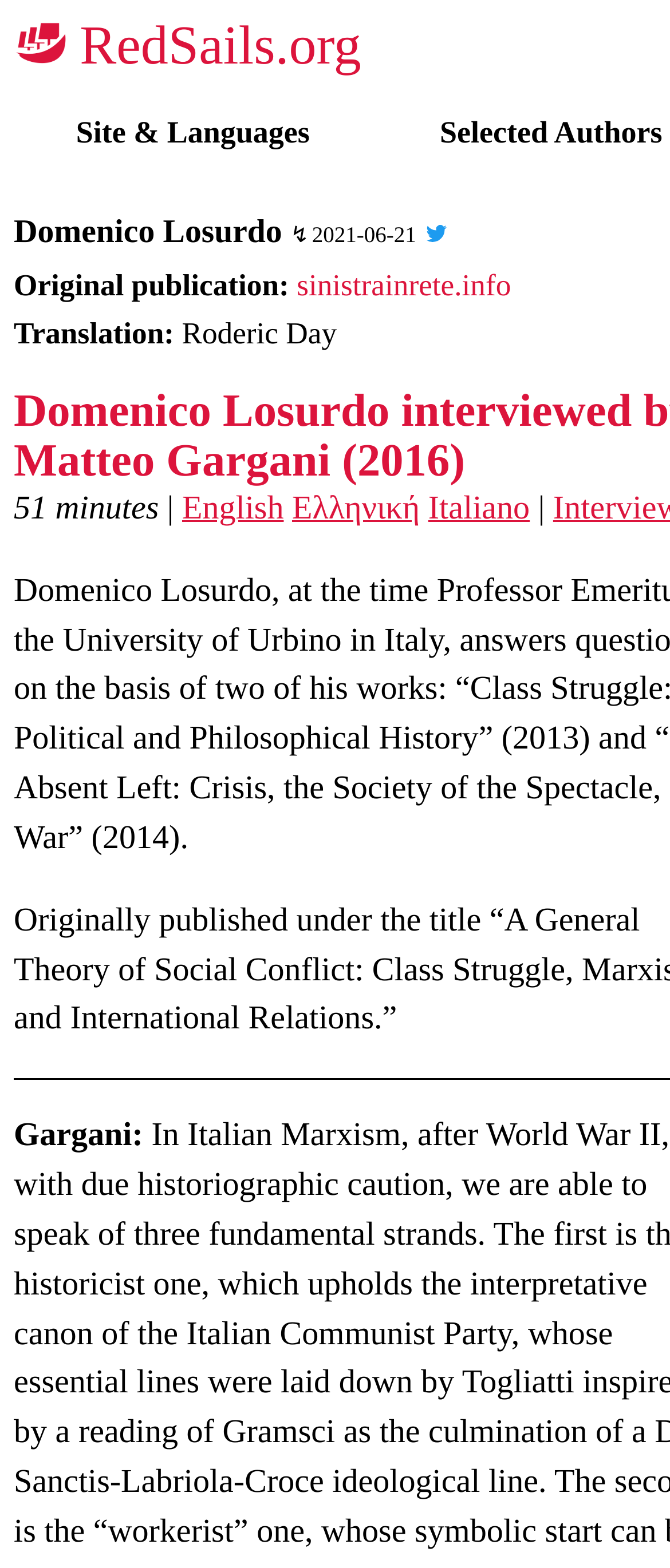Identify the bounding box coordinates of the part that should be clicked to carry out this instruction: "visit RedSails.org".

[0.021, 0.009, 0.575, 0.049]